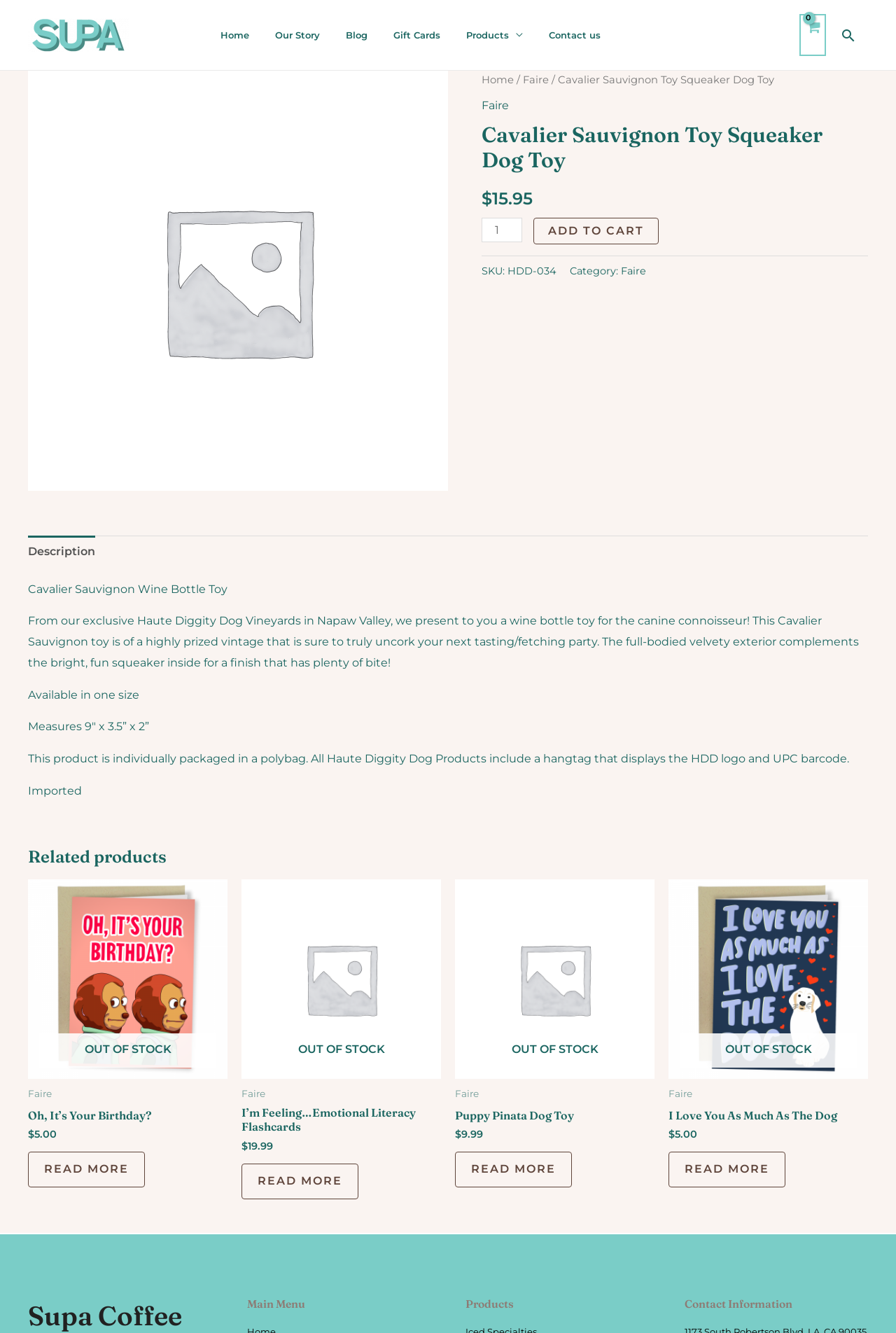How many related products are shown?
Look at the screenshot and give a one-word or phrase answer.

4